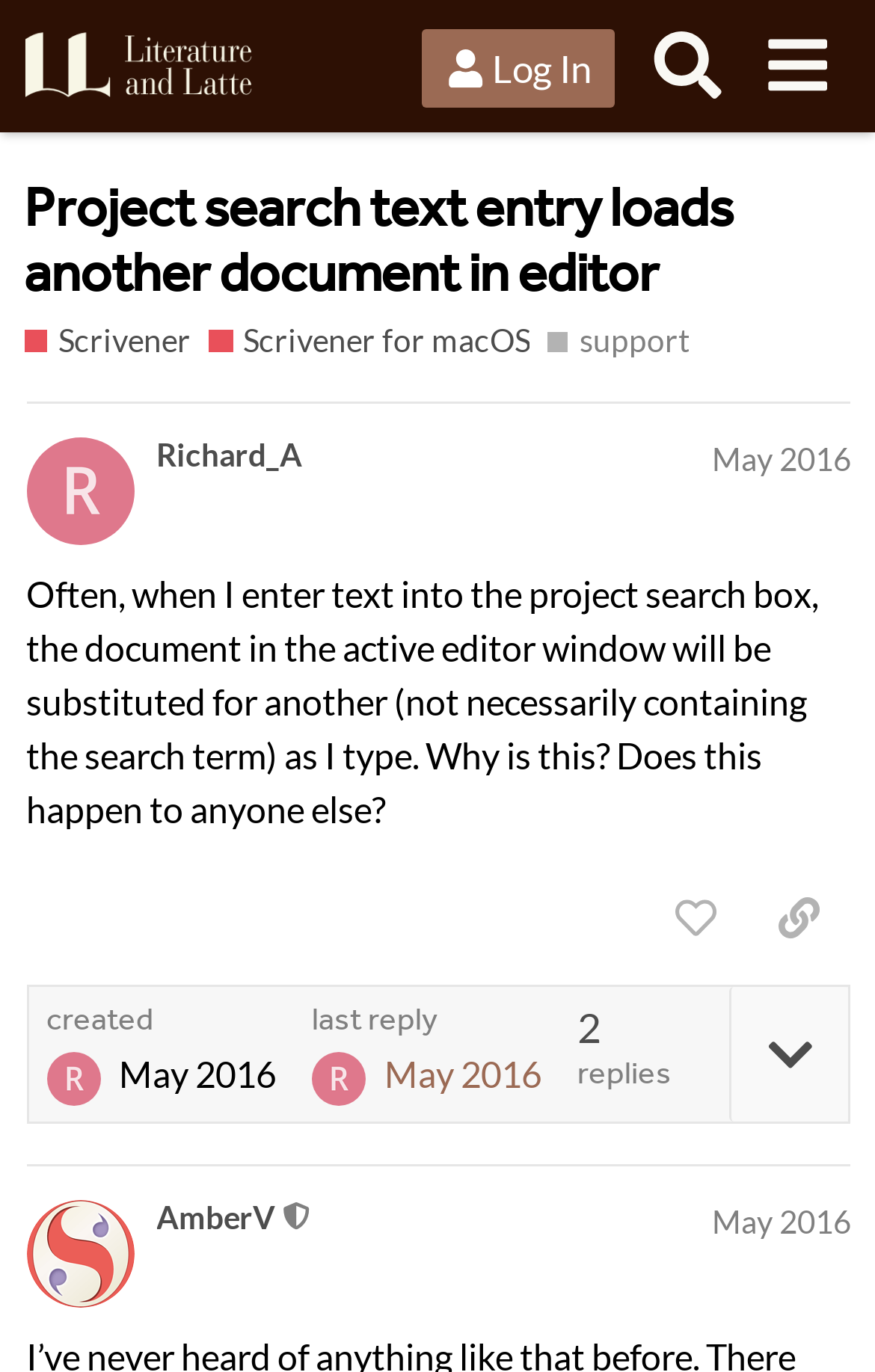Find the bounding box coordinates of the clickable area that will achieve the following instruction: "Reply to the post".

[0.833, 0.719, 0.97, 0.817]